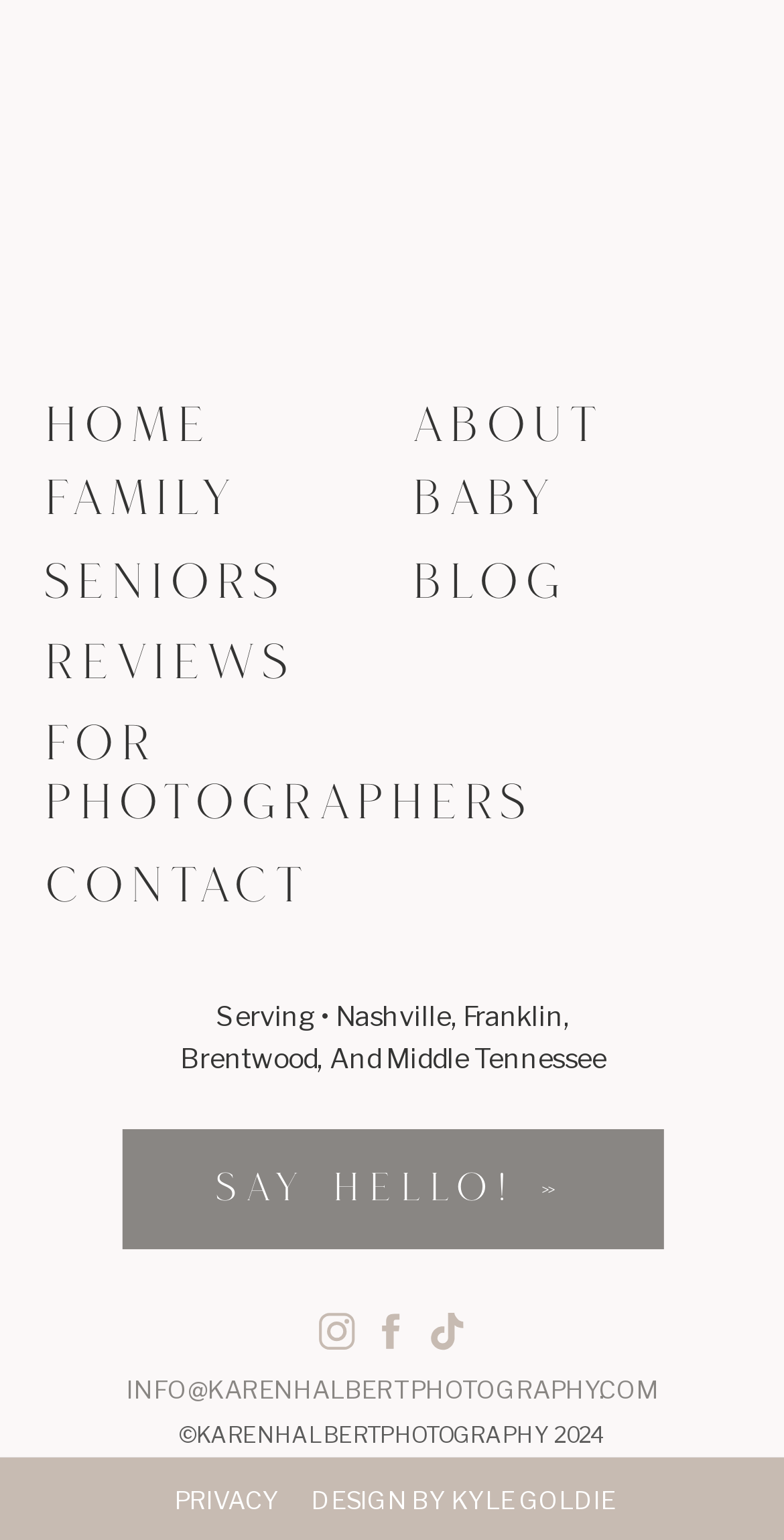Find the bounding box coordinates of the element's region that should be clicked in order to follow the given instruction: "view reviews". The coordinates should consist of four float numbers between 0 and 1, i.e., [left, top, right, bottom].

[0.059, 0.415, 0.591, 0.444]